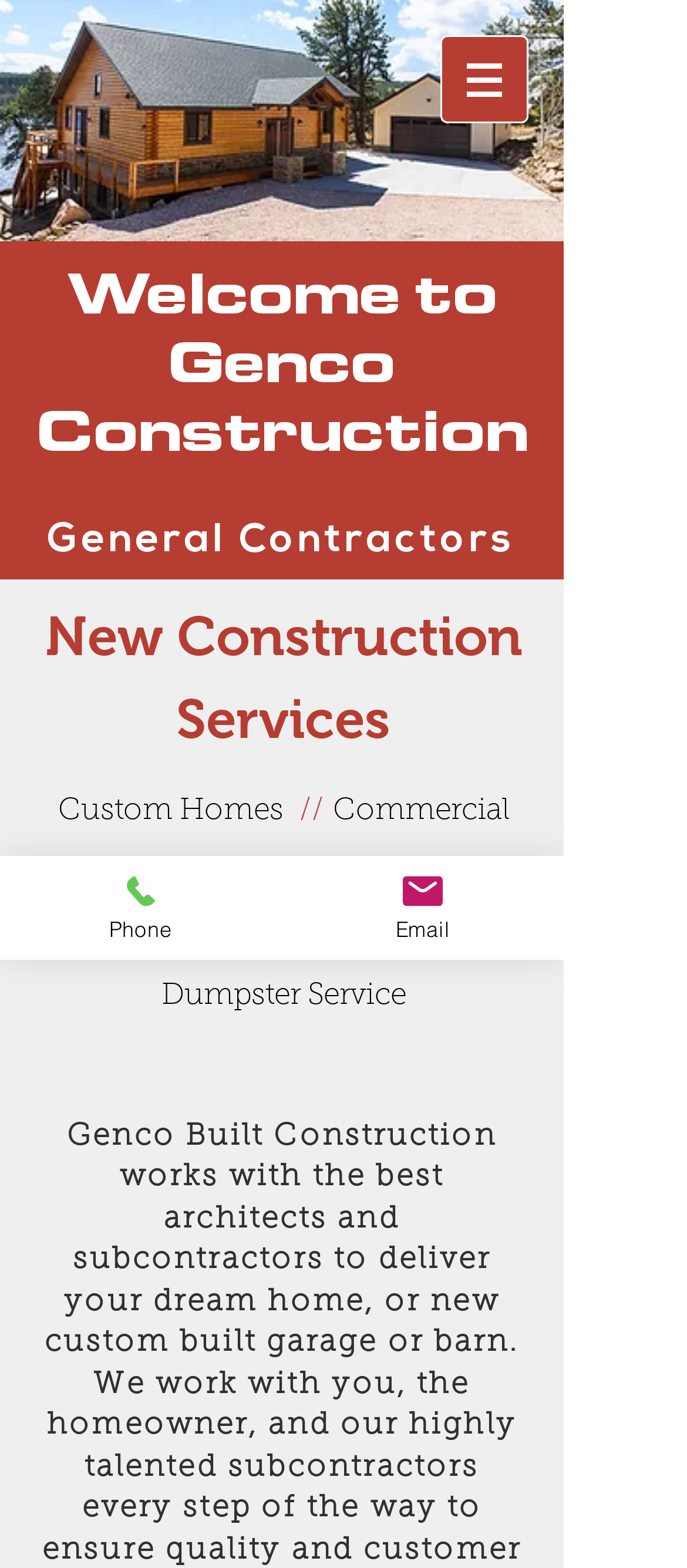Provide a brief response in the form of a single word or phrase:
What is the location of Genco Construction?

Livermore CO